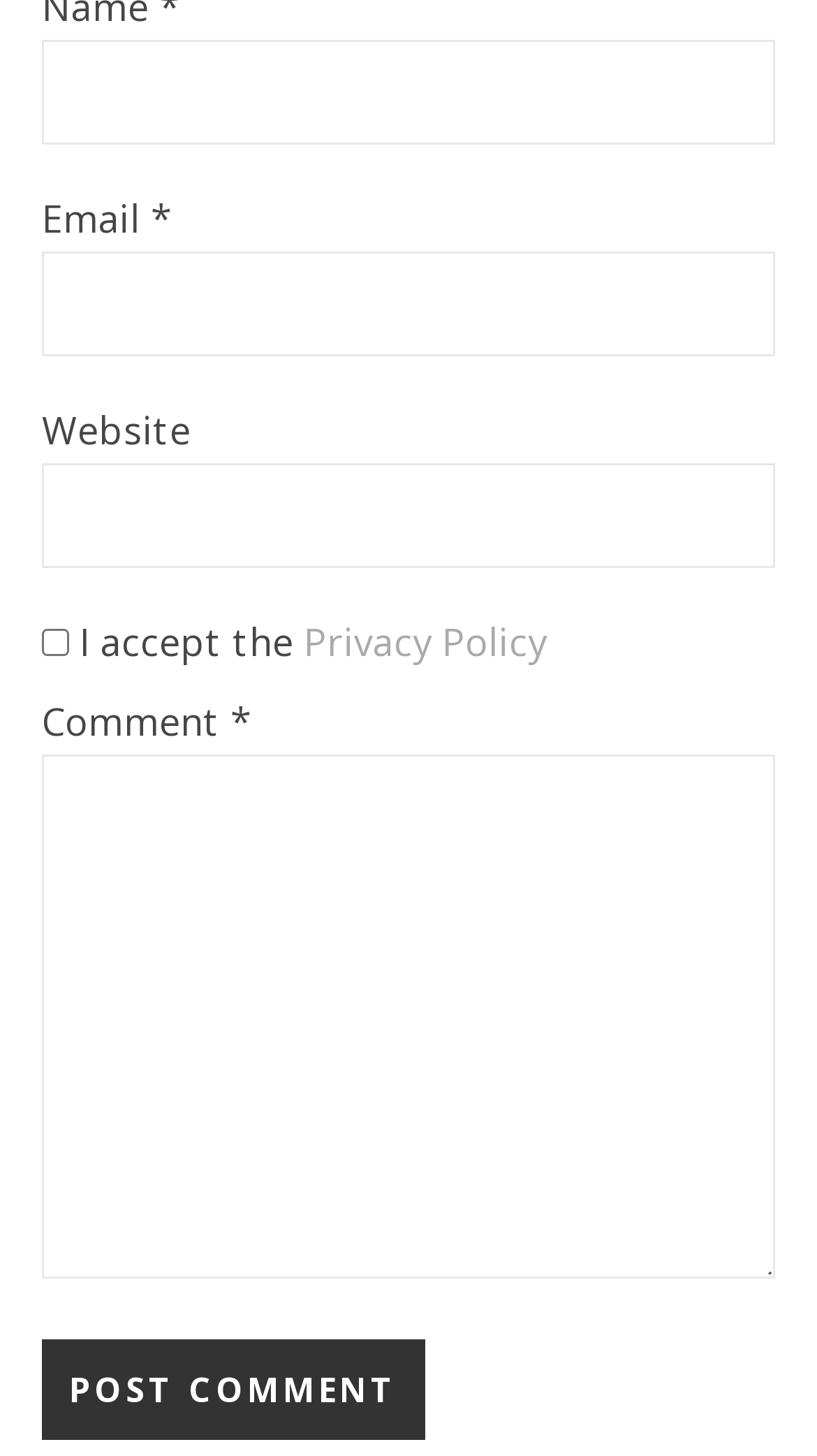Please give a one-word or short phrase response to the following question: 
What is the purpose of the 'Privacy Policy' link?

To view privacy policy